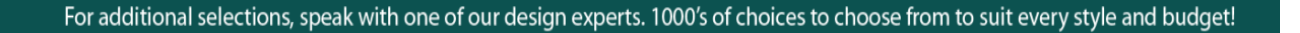What are customers encouraged to do?
Based on the image, provide a one-word or brief-phrase response.

Engage further